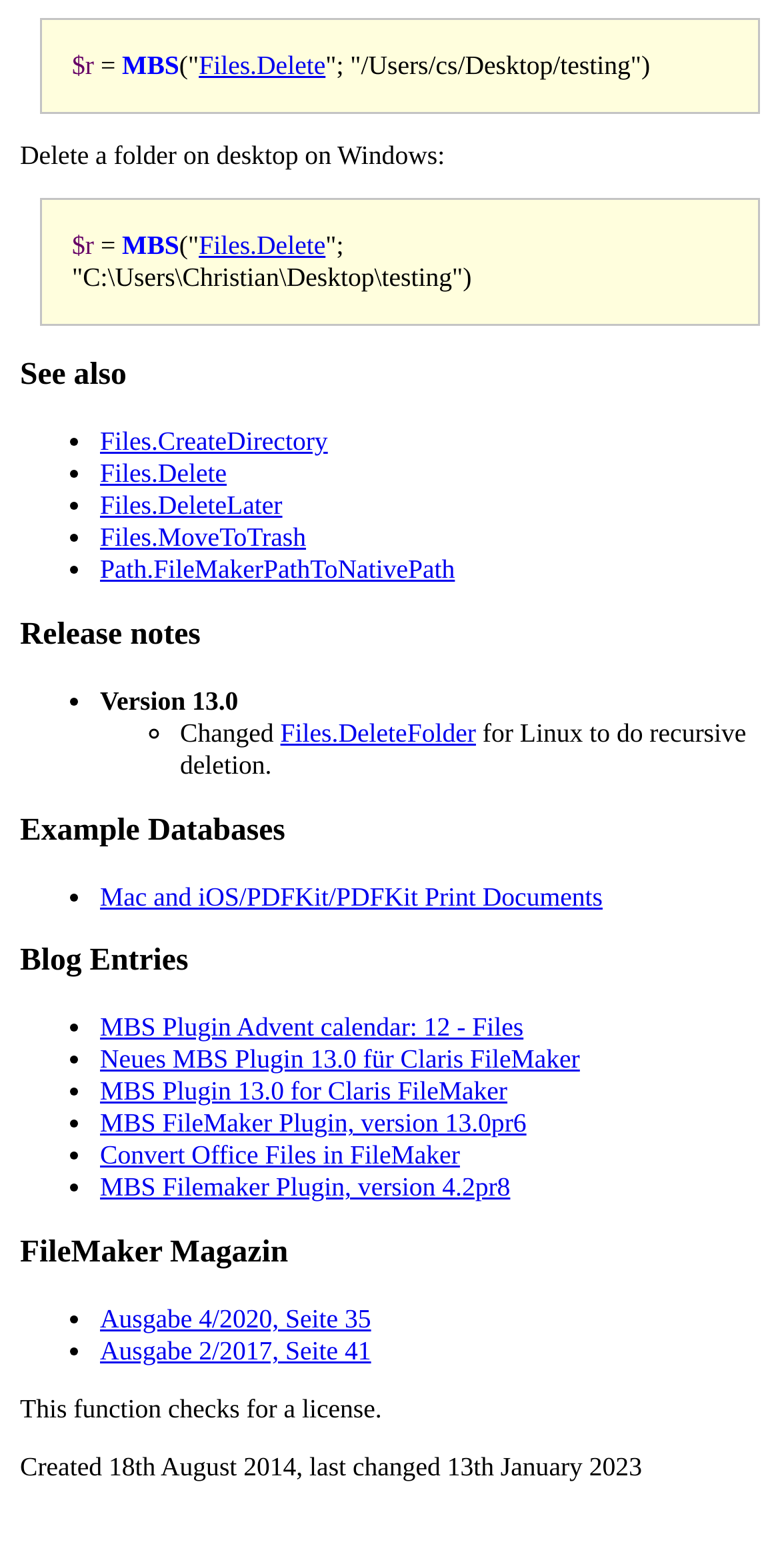Could you please study the image and provide a detailed answer to the question:
What is the date of the last change?

At the bottom of the webpage, there is a mention of 'last changed 13th January 2023' which indicates the date of the last change.